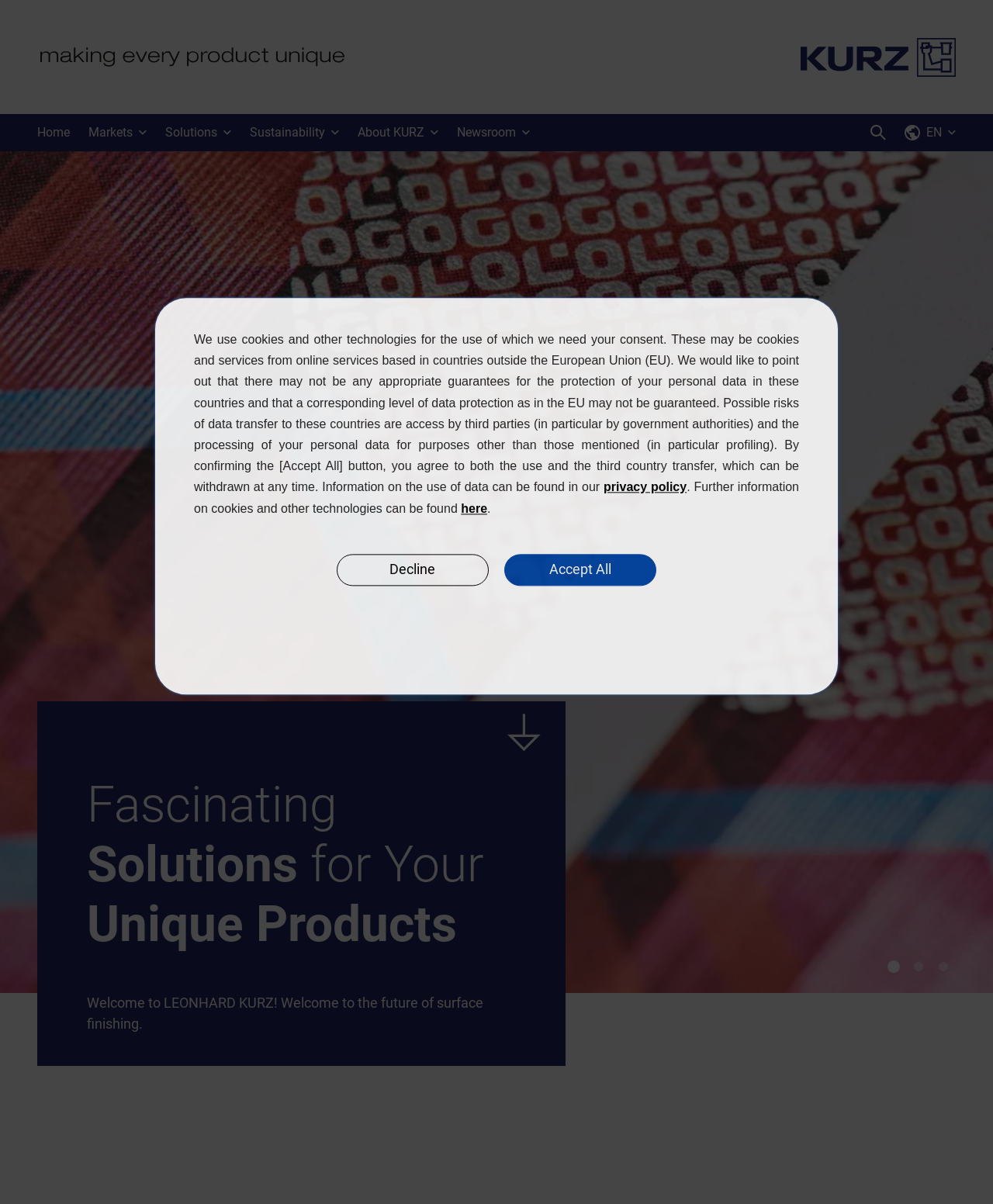Respond to the question below with a concise word or phrase:
What is the language currently selected?

EN